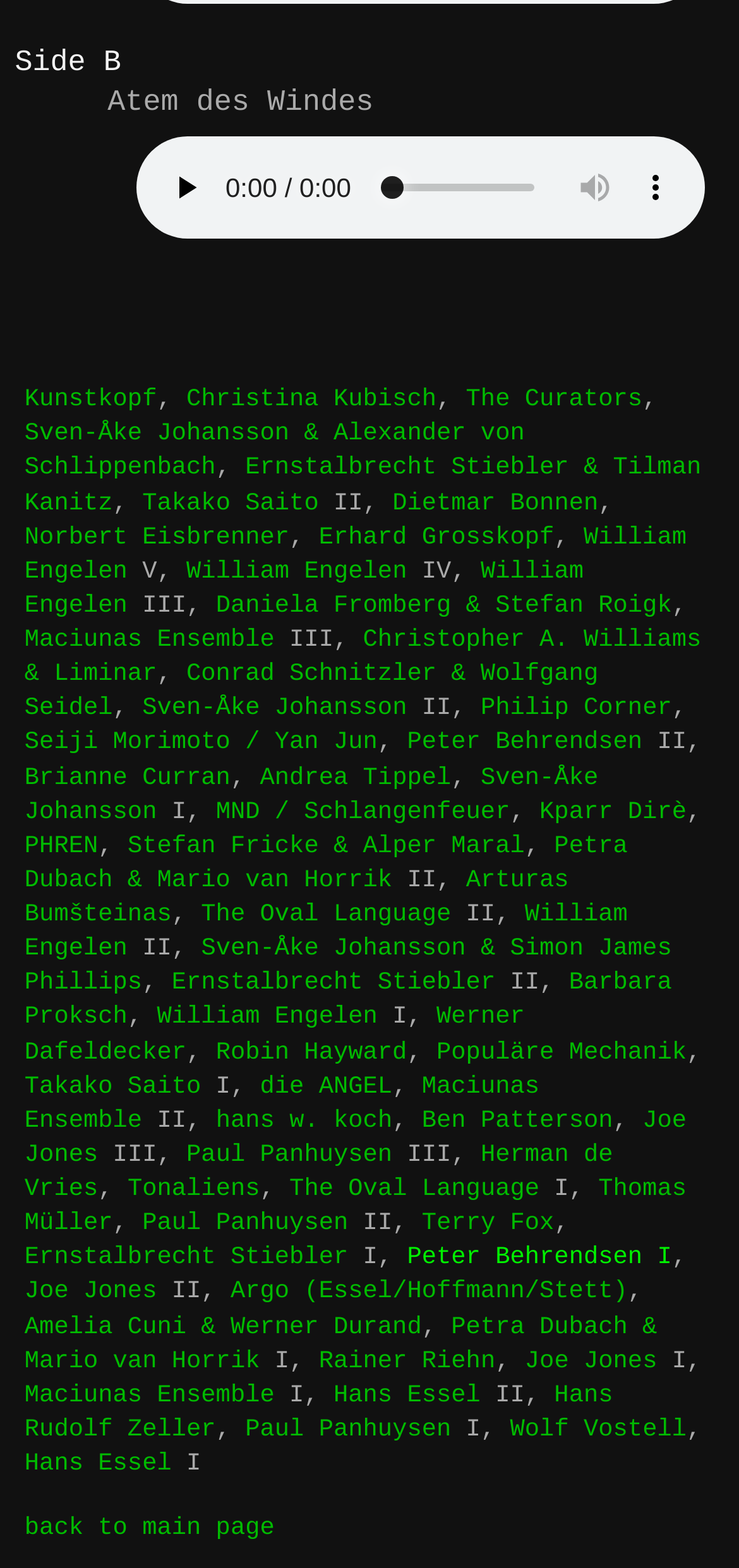Answer this question using a single word or a brief phrase:
What is the function of the button with the text 'show more media controls'?

To show more media controls